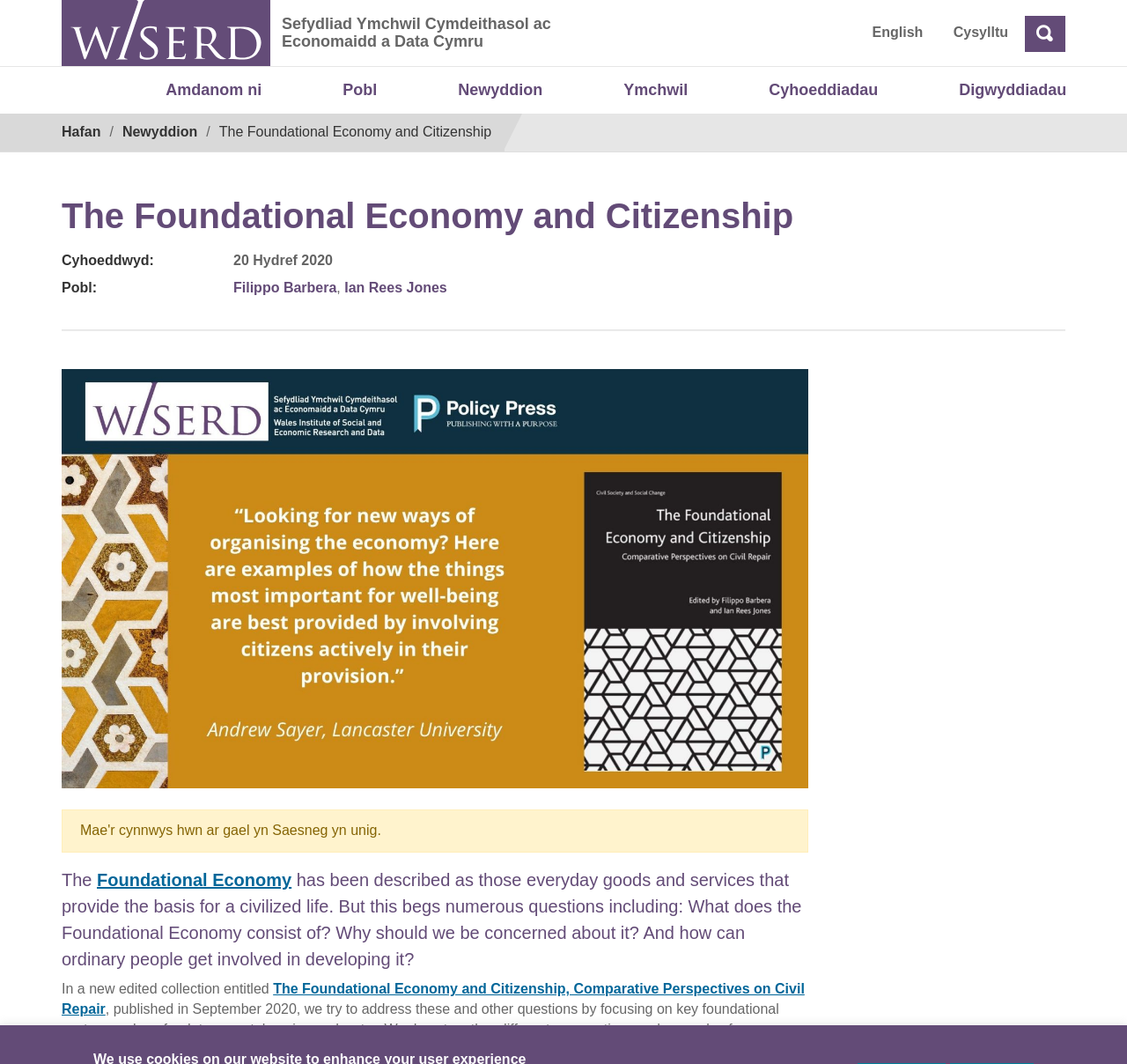Identify the main heading from the webpage and provide its text content.

The Foundational Economy and Citizenship